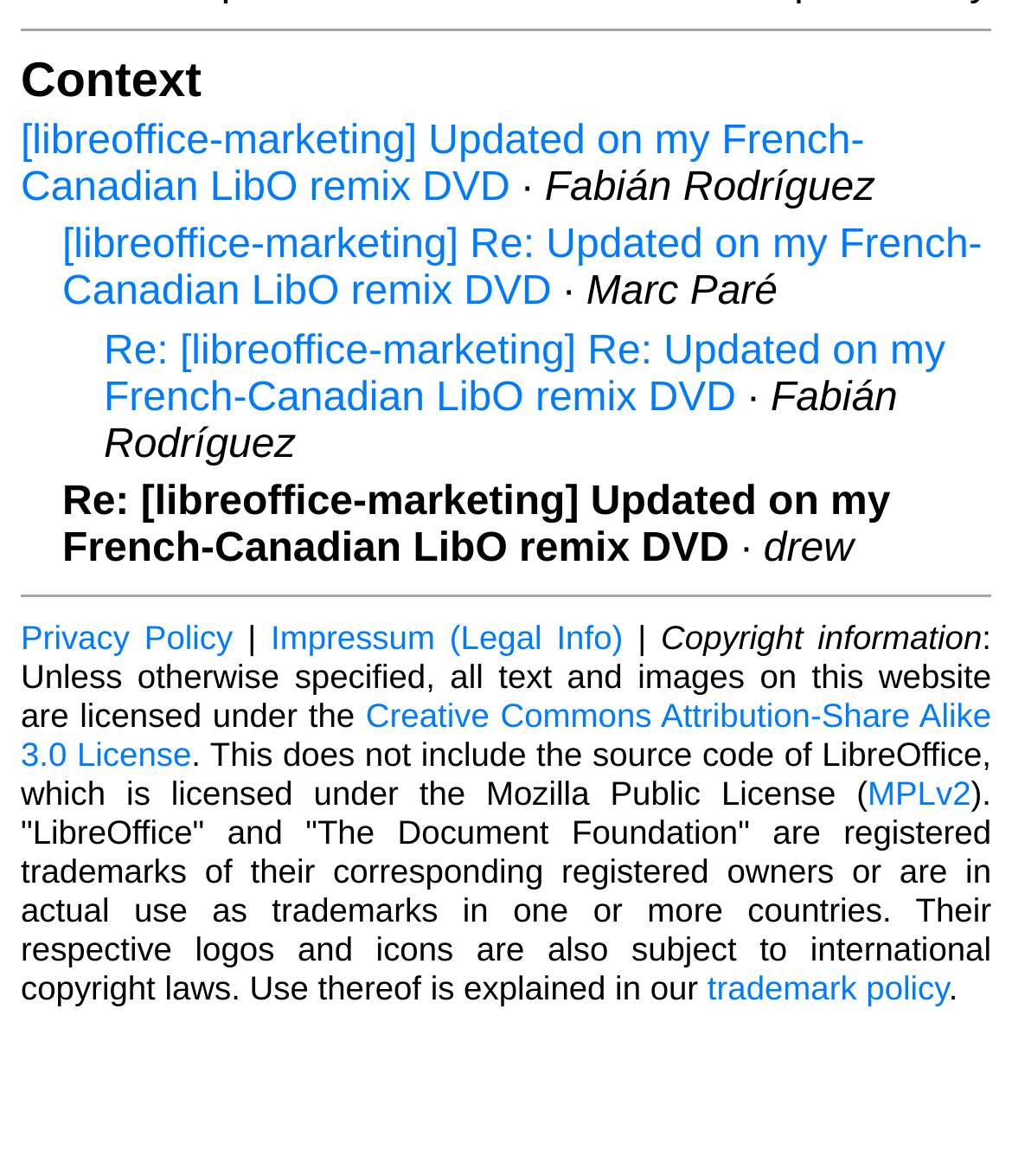Please determine the bounding box coordinates for the element that should be clicked to follow these instructions: "Learn about trademark policy".

[0.699, 0.823, 0.937, 0.856]